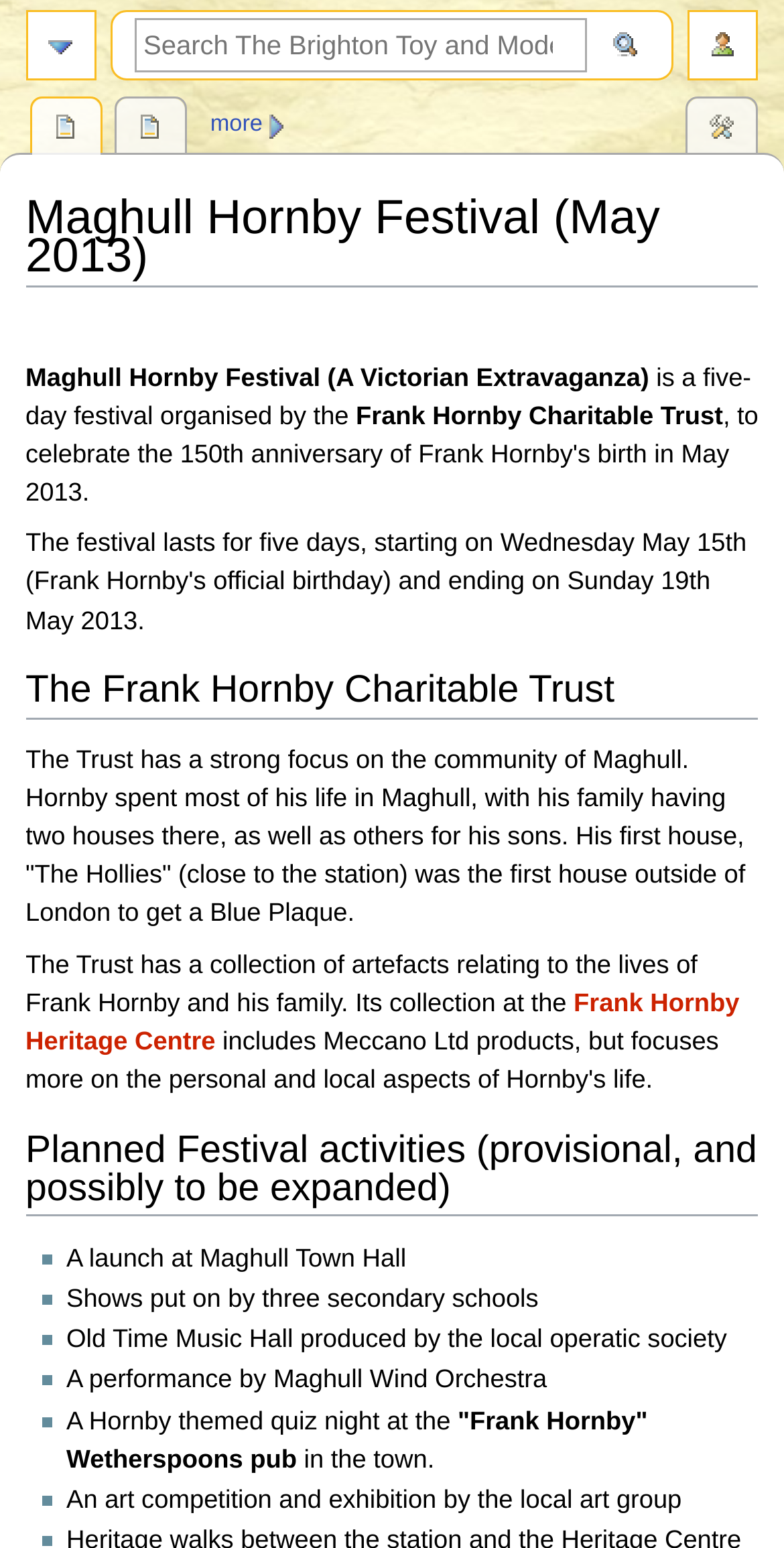Extract the primary heading text from the webpage.

Maghull Hornby Festival (May 2013)